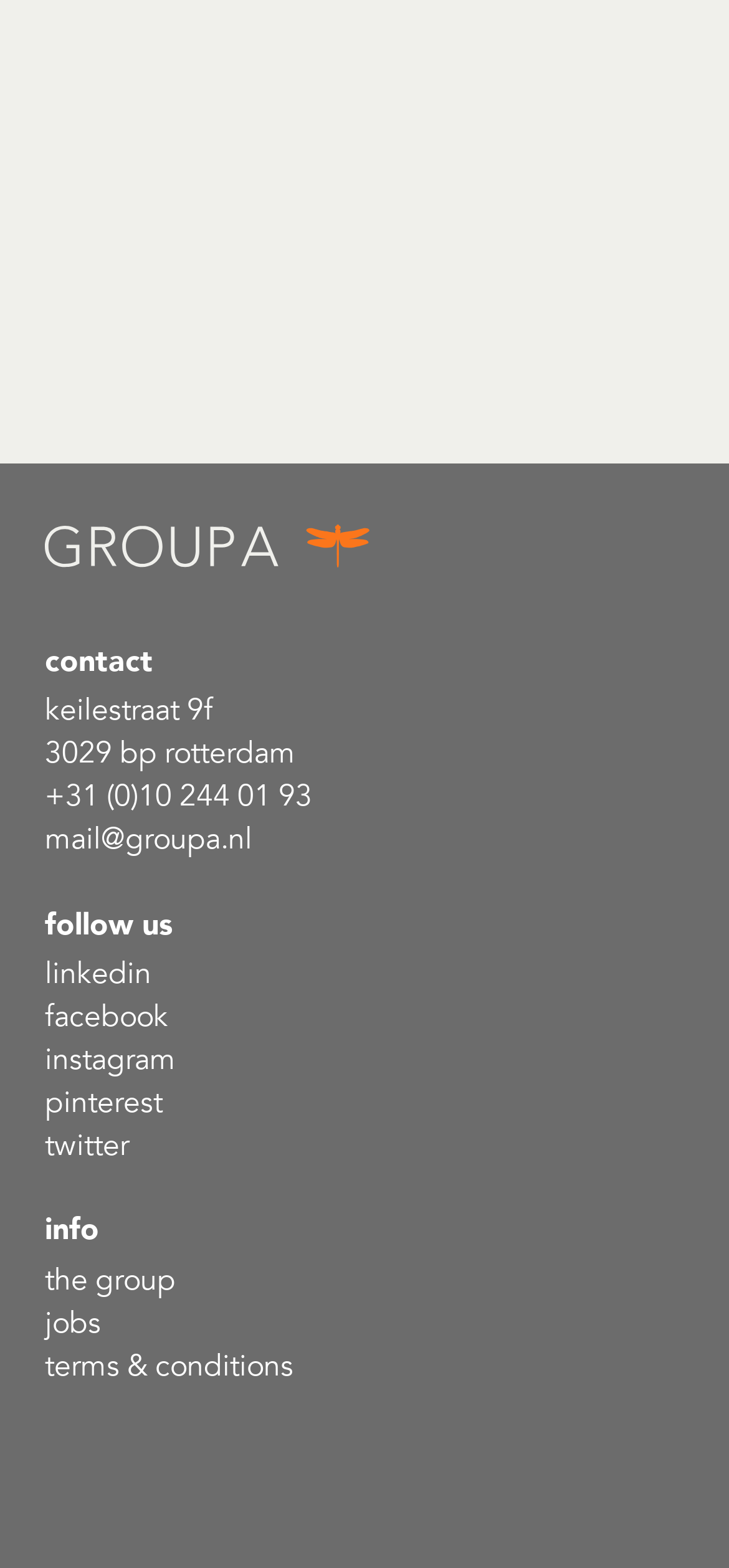What is the email address of GROUP A?
Please look at the screenshot and answer in one word or a short phrase.

mail@groupa.nl